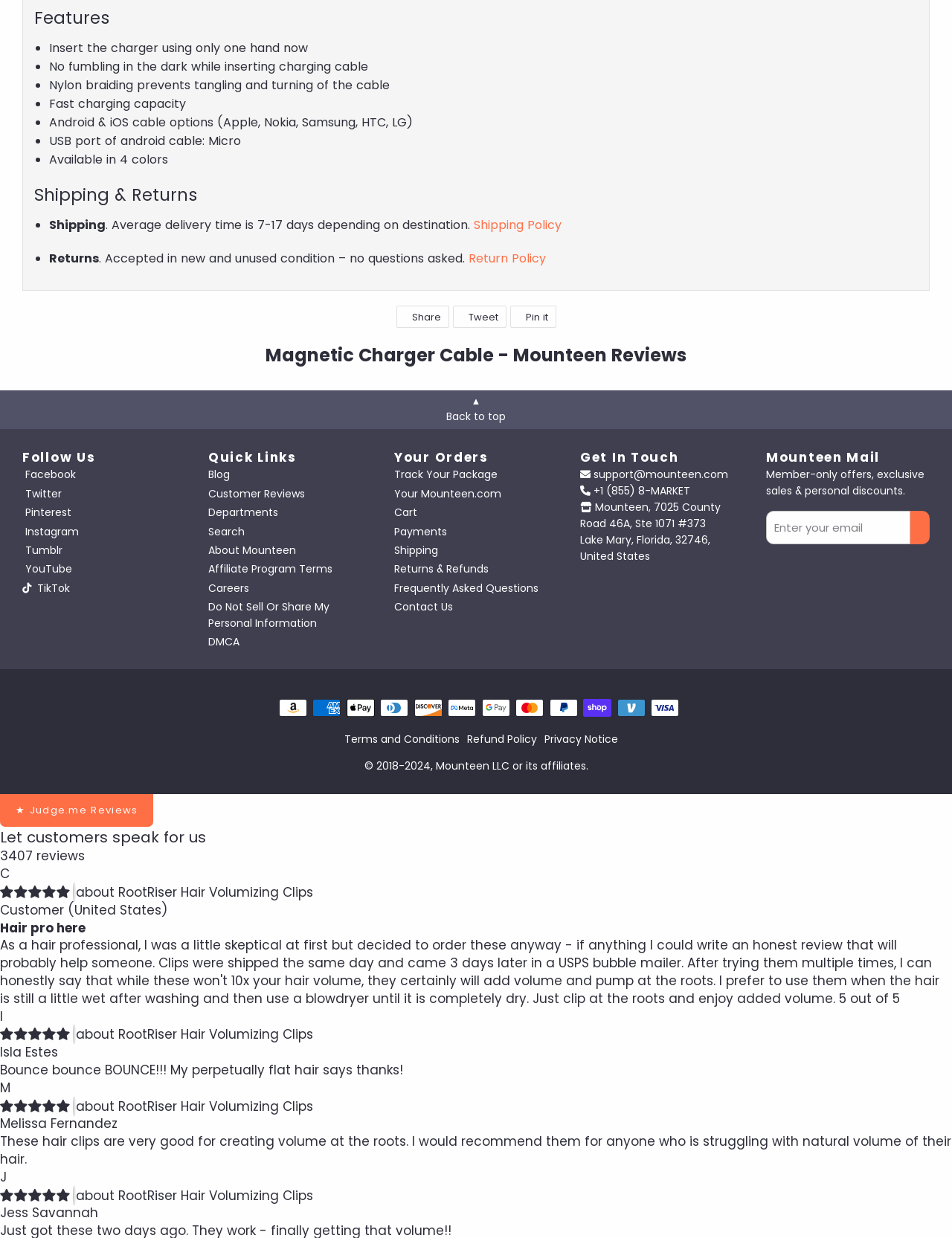How can I contact the support team?
Give a single word or phrase as your answer by examining the image.

support@mounteen.com